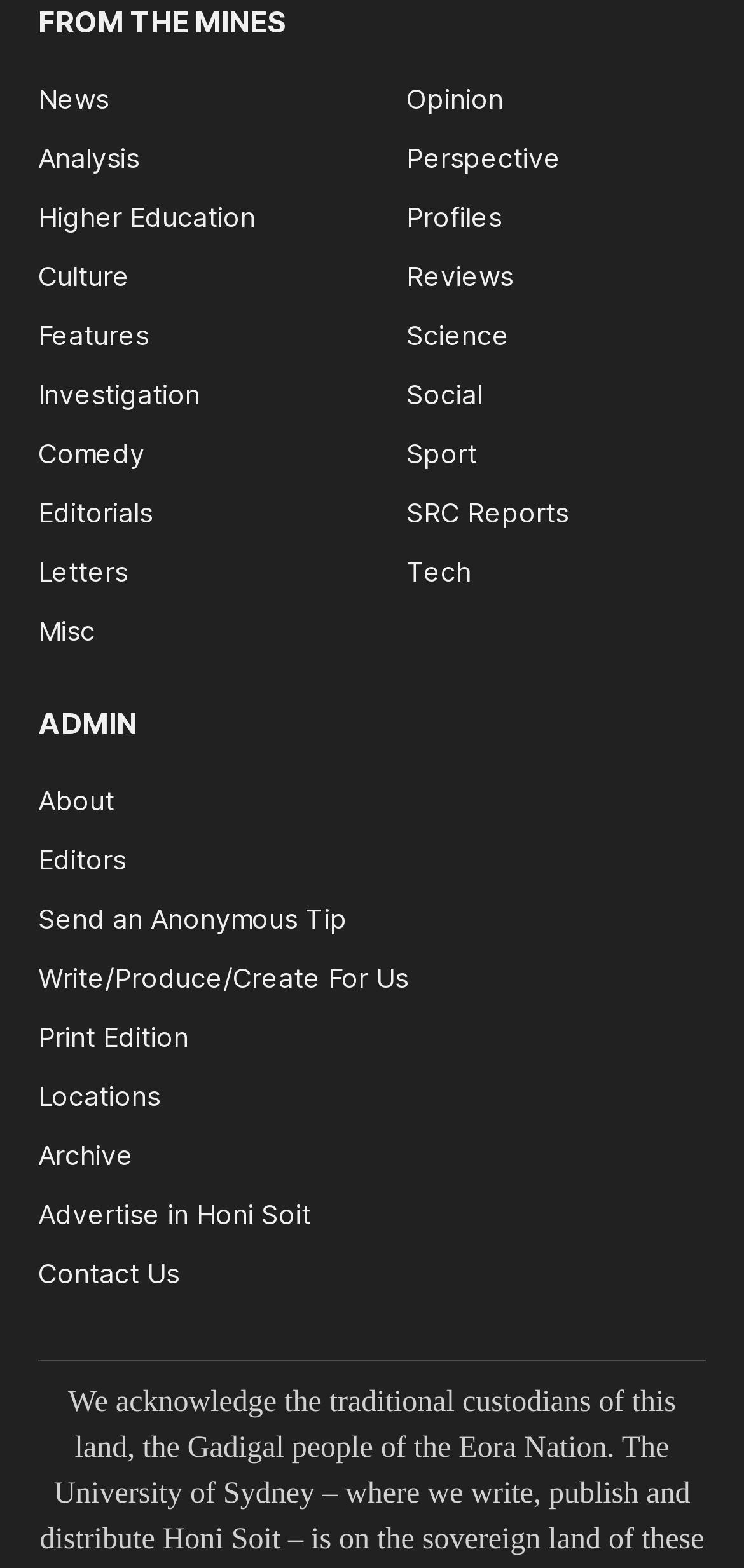Please indicate the bounding box coordinates of the element's region to be clicked to achieve the instruction: "View 'Expense Report Management'". Provide the coordinates as four float numbers between 0 and 1, i.e., [left, top, right, bottom].

None